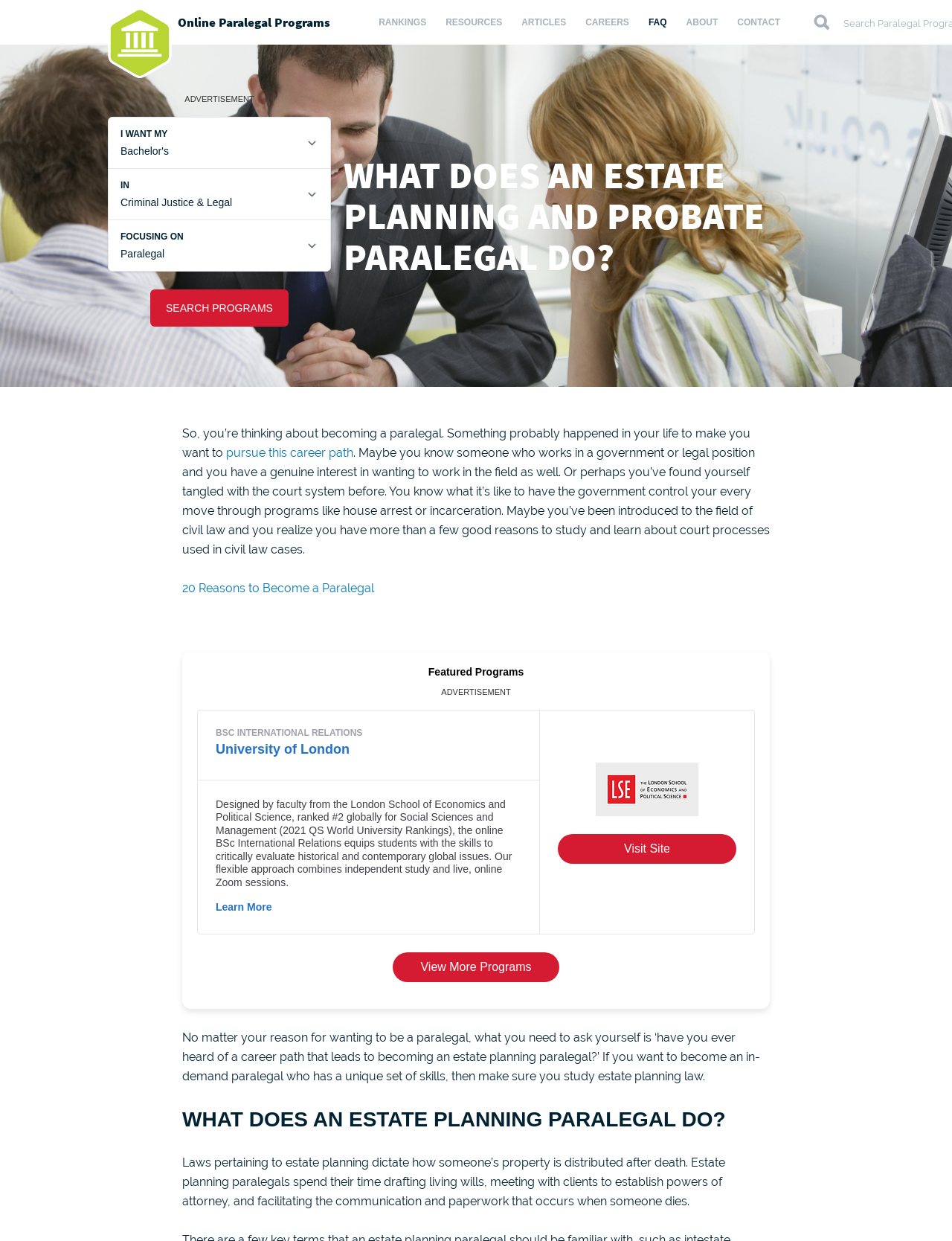Explain the webpage's layout and main content in detail.

This webpage is about becoming a paralegal, specifically an estate planning and probate paralegal. At the top, there is a navigation menu with links to "Online Paralegal Programs", "RANKINGS", "RESOURCES", "ARTICLES", "CAREERS", "FAQ", "ABOUT", and "CONTACT". Next to the navigation menu, there is a search button.

Below the navigation menu, there is a header section with an advertisement and a search bar. The search bar has three dropdown menus and a "Search Programs" button.

The main content of the webpage starts with a heading "WHAT DOES AN ESTATE PLANNING AND PROBATE PARALEGAL DO?" followed by a paragraph of text that introduces the concept of becoming a paralegal. The text explains that someone may want to pursue this career path due to personal experiences or interests.

There is a link to "20 Reasons to Become a Paralegal" and then a section titled "Featured Programs" with an advertisement and a program description. The program description is for an online BSc International Relations degree from the University of London, which is accompanied by an image of the university's logo. There are buttons to "Learn More" and "Visit Site" for this program.

Below the program description, there is a section of text that discusses the benefits of becoming an estate planning paralegal, followed by a heading "WHAT DOES AN ESTATE PLANNING PARALEGAL DO?" and a paragraph of text that explains the responsibilities of an estate planning paralegal. Finally, there is a button to "View More Programs" at the bottom of the page.